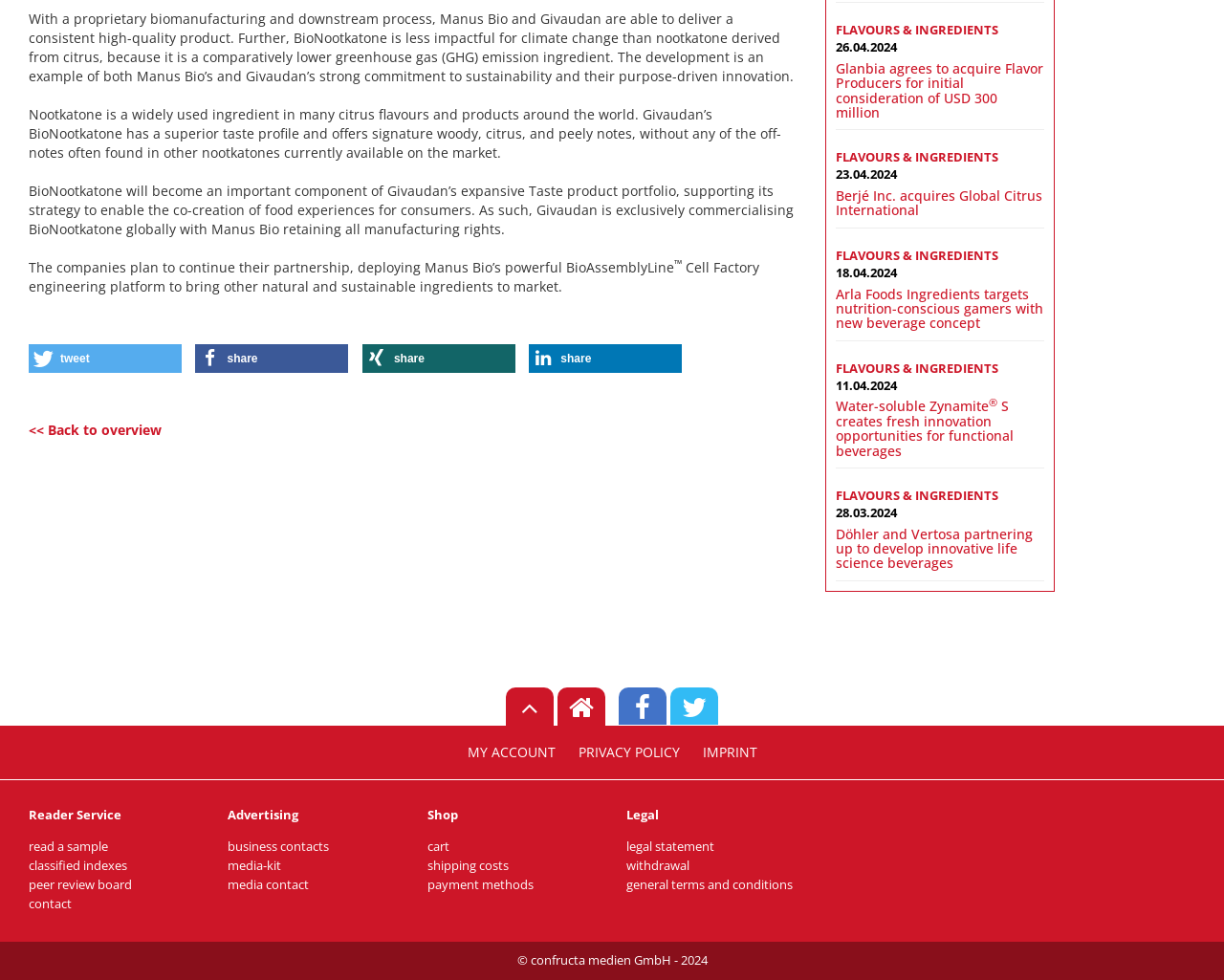Please identify the bounding box coordinates of the element that needs to be clicked to perform the following instruction: "Share on Twitter".

[0.023, 0.352, 0.148, 0.381]